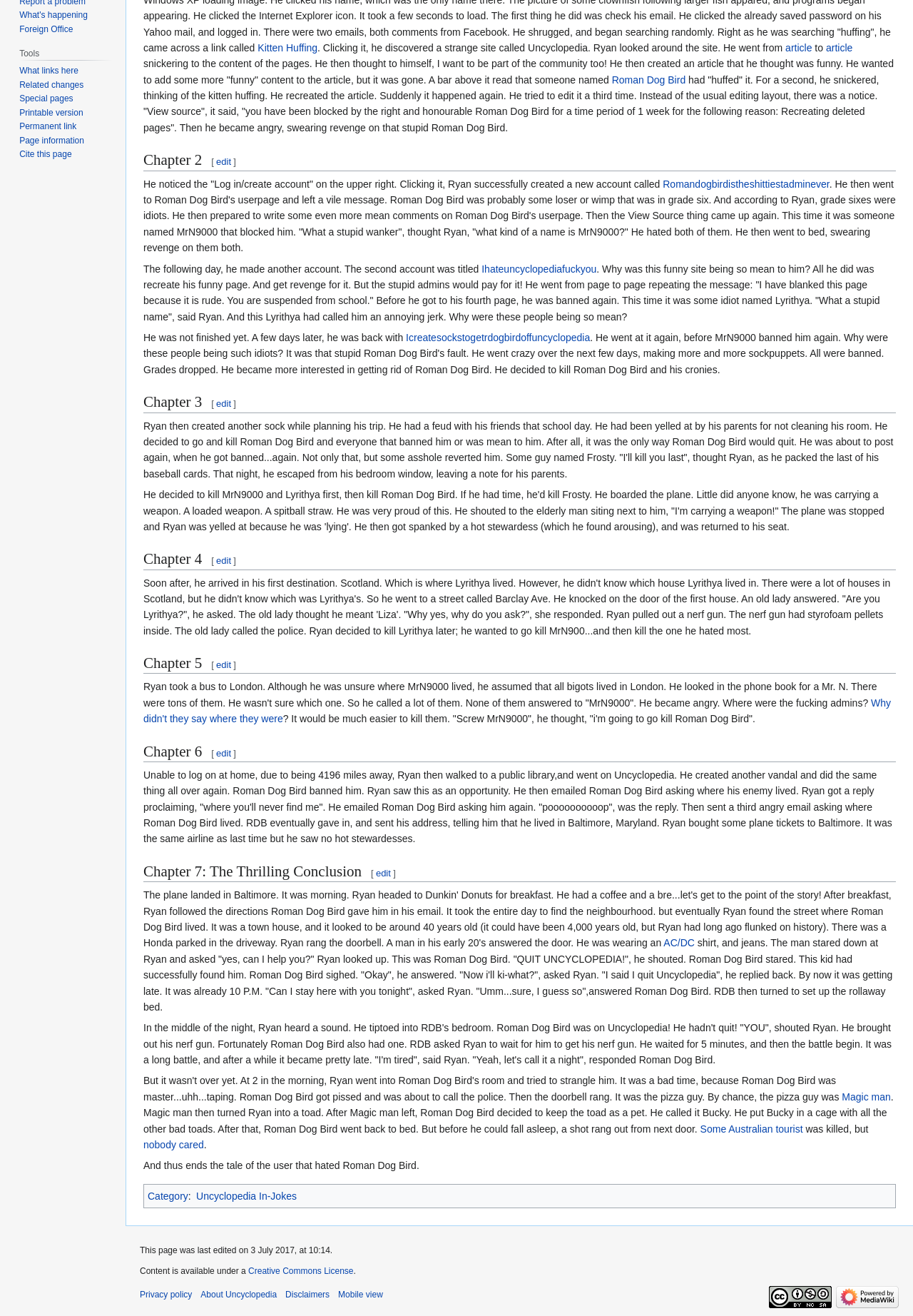Determine the bounding box for the described HTML element: "article". Ensure the coordinates are four float numbers between 0 and 1 in the format [left, top, right, bottom].

[0.86, 0.032, 0.889, 0.041]